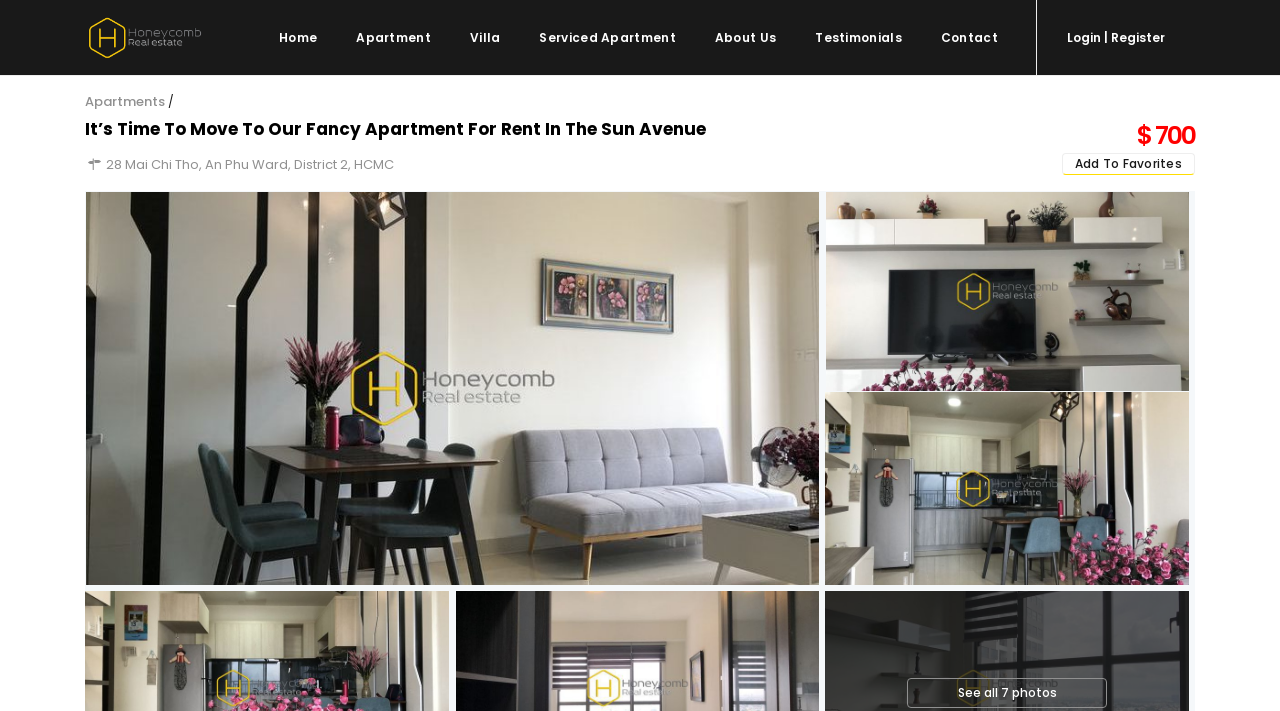Show the bounding box coordinates for the HTML element described as: "About Us".

[0.544, 0.0, 0.621, 0.105]